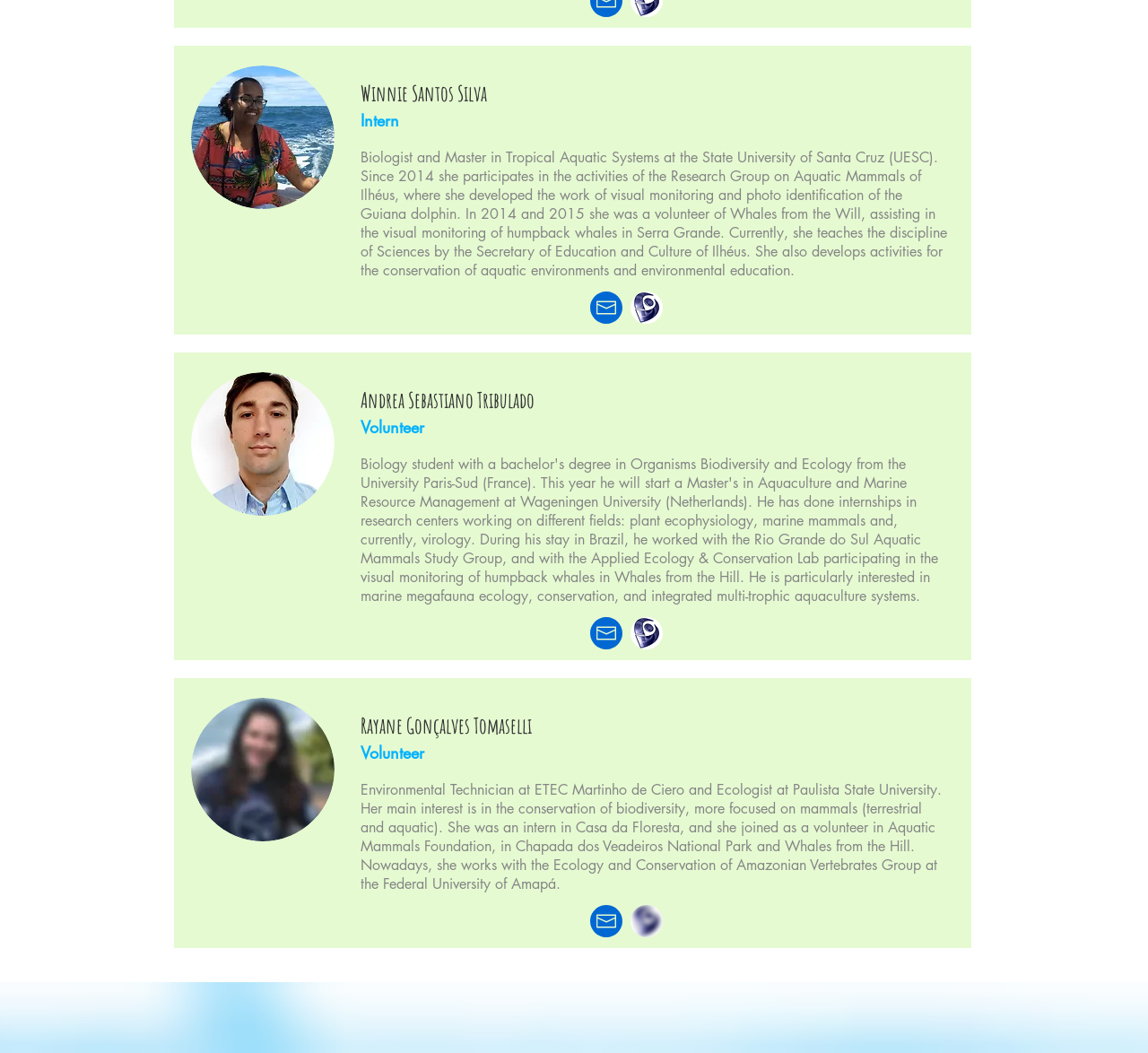Please answer the following question using a single word or phrase: 
What is Winnie's profession?

Biologist